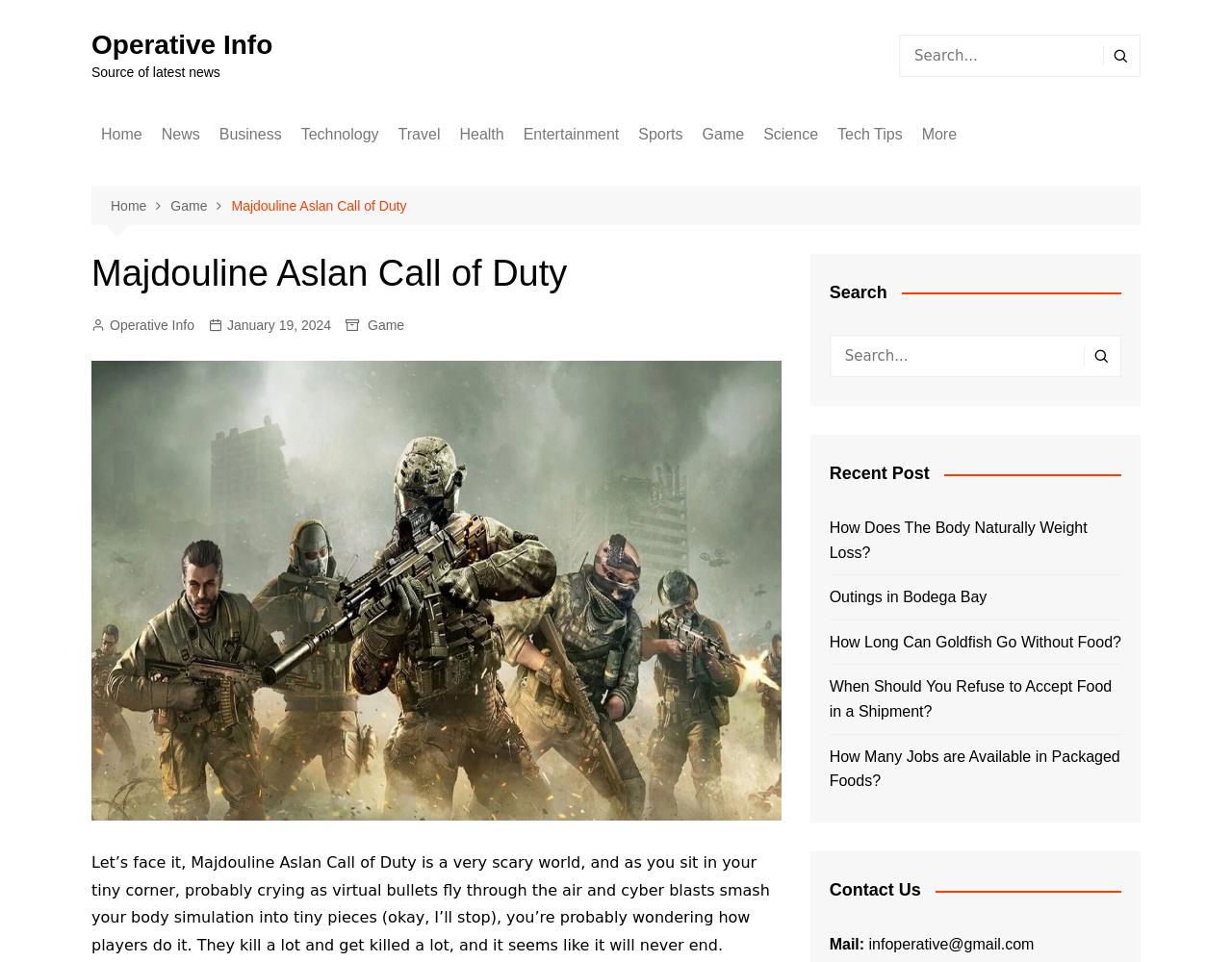Show the bounding box coordinates for the element that needs to be clicked to execute the following instruction: "Read the recent post about How Does The Body Naturally Weight Loss?". Provide the coordinates in the form of four float numbers between 0 and 1, i.e., [left, top, right, bottom].

[0.673, 0.536, 0.91, 0.587]